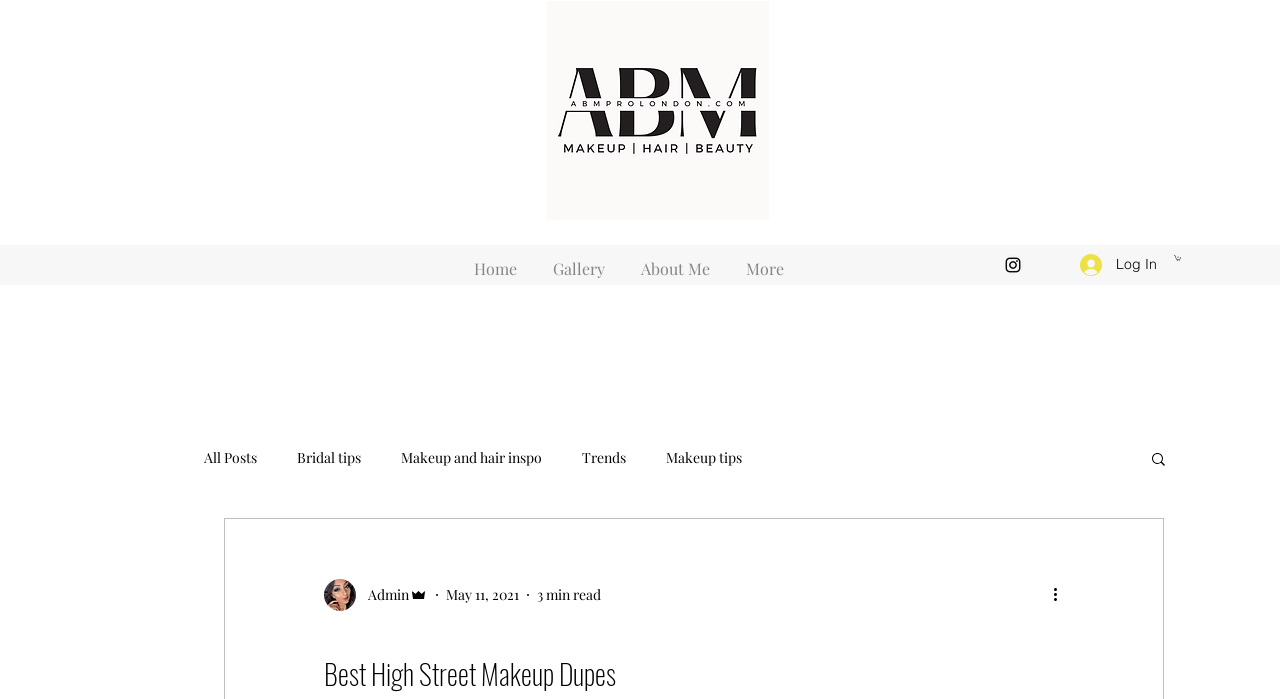Please identify the bounding box coordinates of the area I need to click to accomplish the following instruction: "Log in to the website".

[0.833, 0.353, 0.915, 0.406]